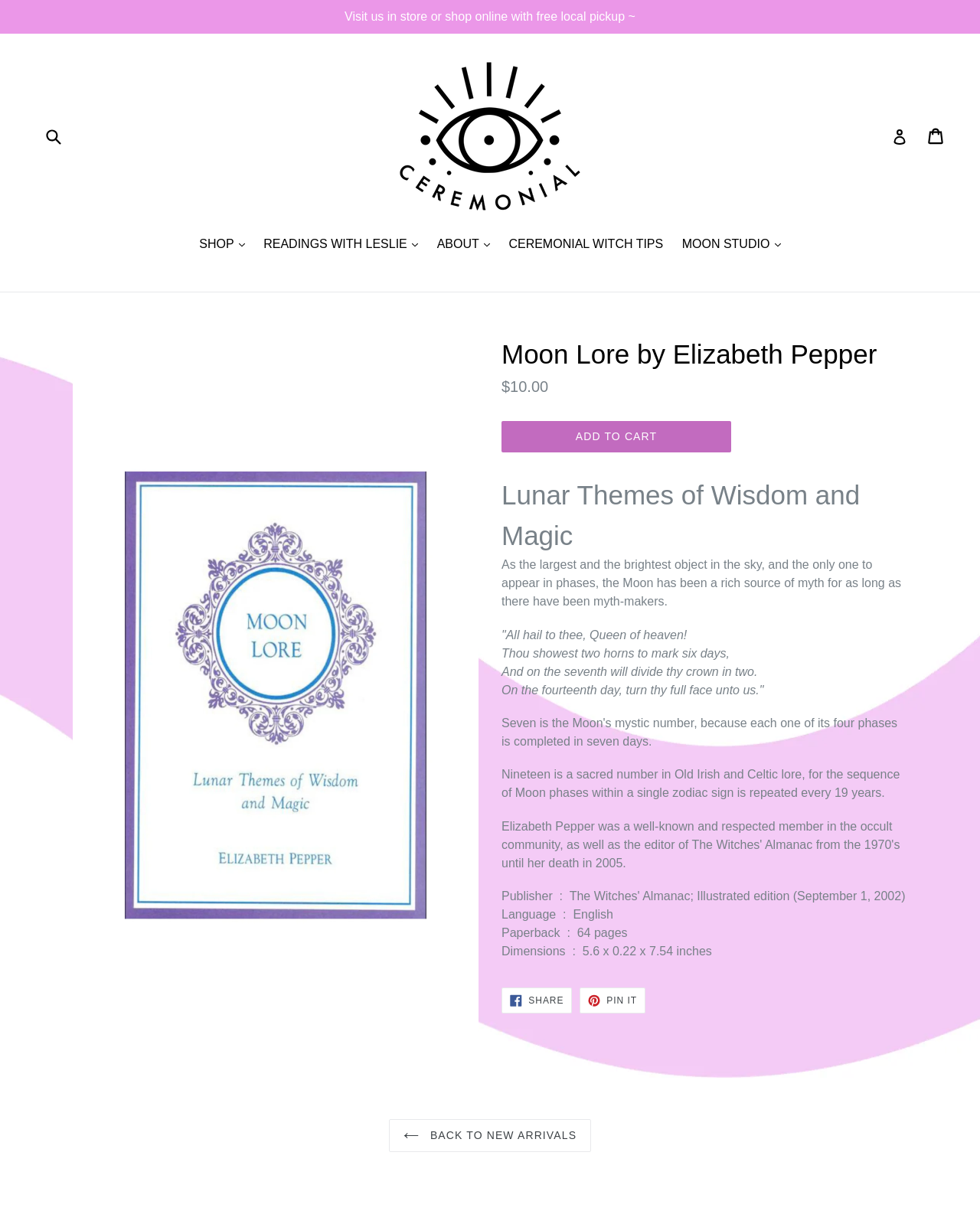Calculate the bounding box coordinates for the UI element based on the following description: "Pin it Pin on Pinterest". Ensure the coordinates are four float numbers between 0 and 1, i.e., [left, top, right, bottom].

[0.591, 0.816, 0.659, 0.837]